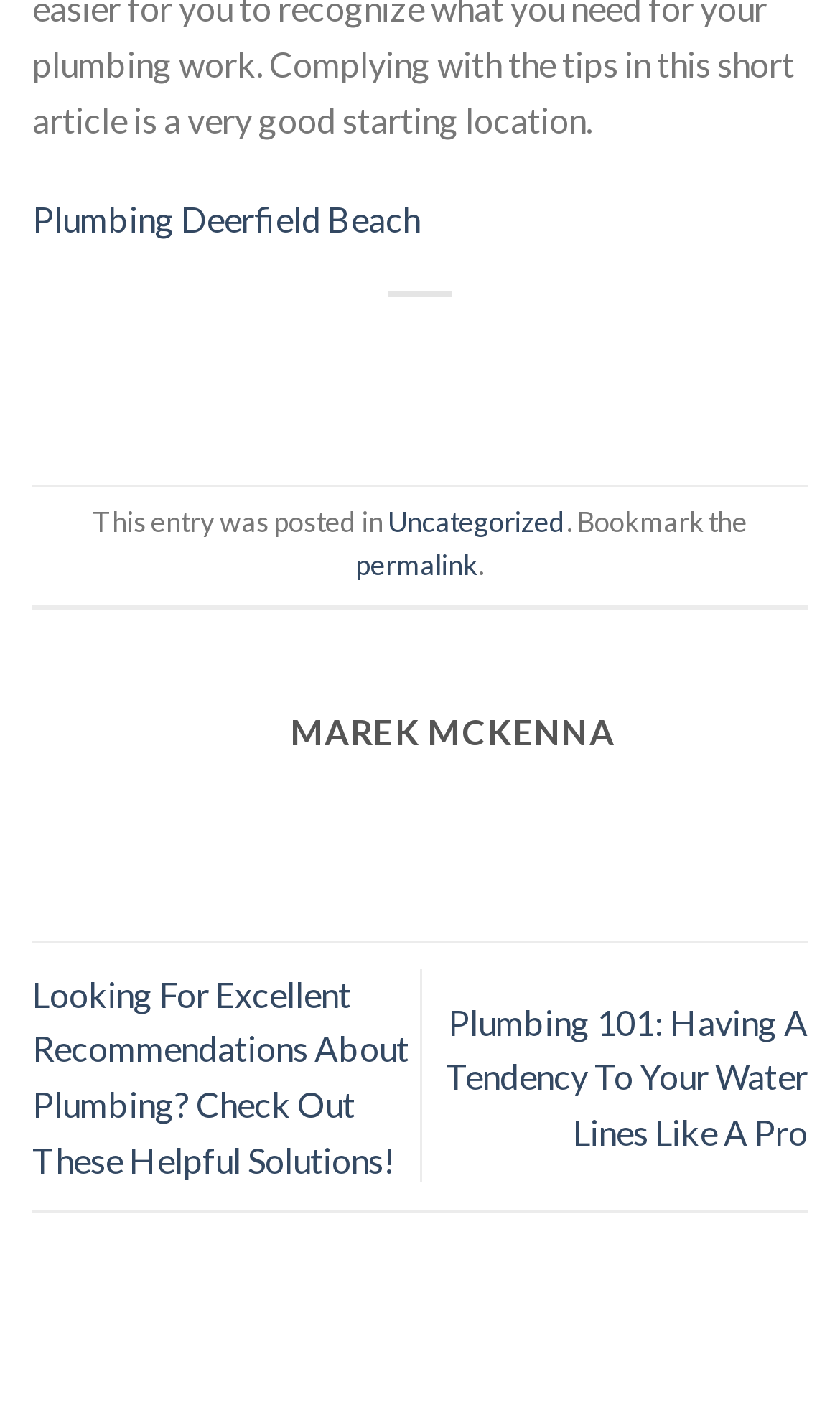Please respond to the question with a concise word or phrase:
What is the topic of the first link on the webpage?

Plumbing